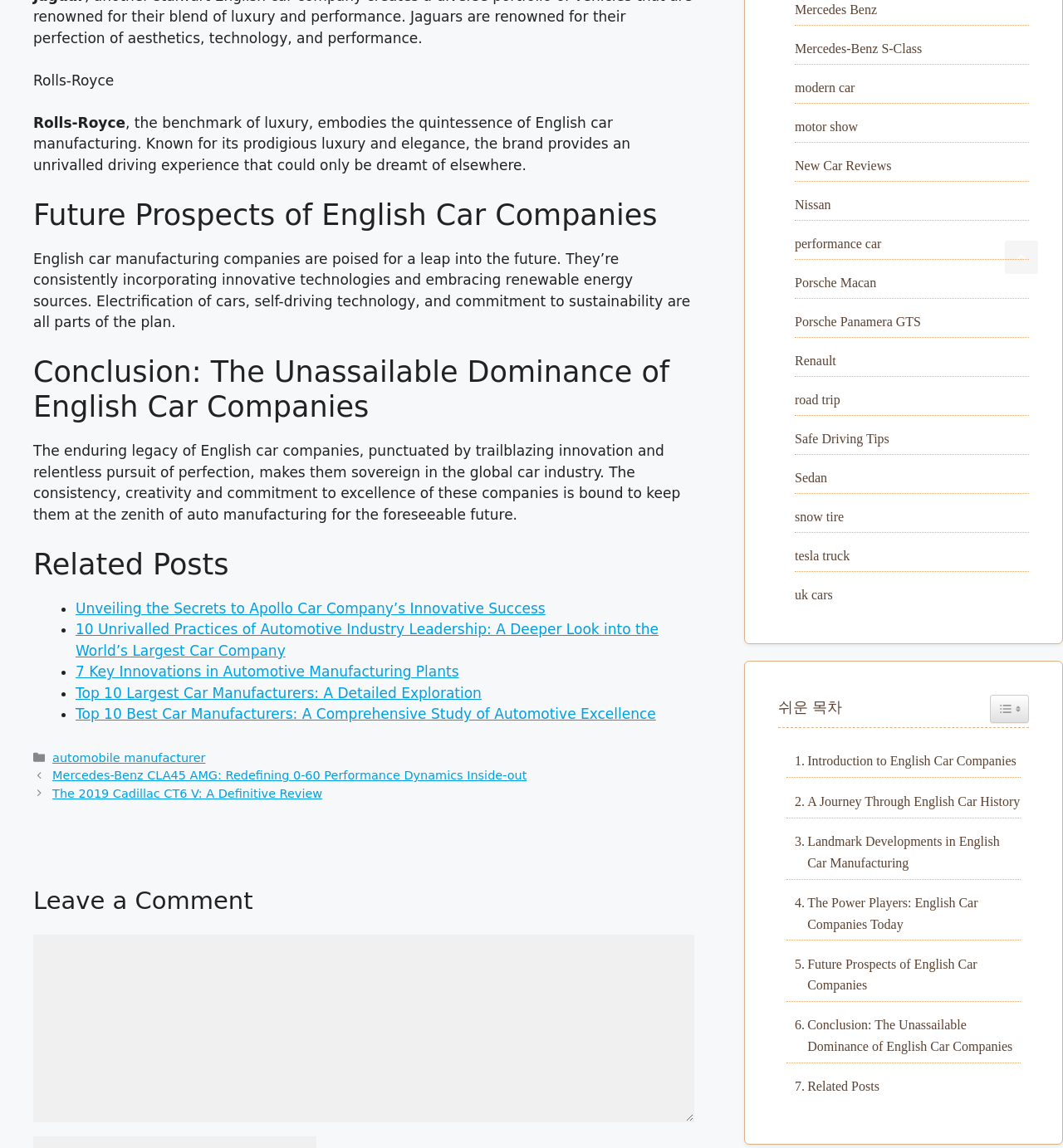Find the bounding box coordinates of the clickable area that will achieve the following instruction: "Leave a comment".

[0.031, 0.814, 0.653, 0.977]